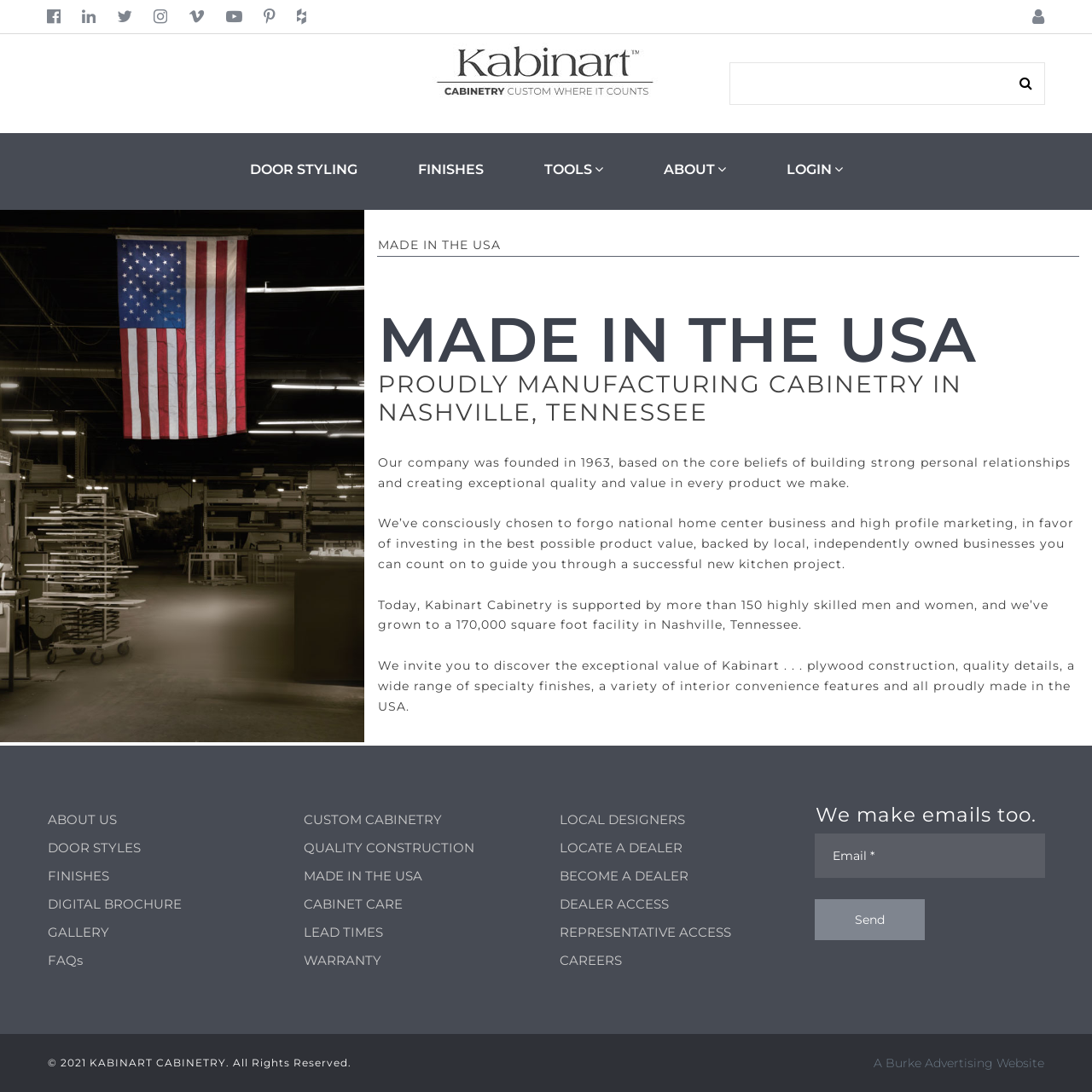What is the company's founding year?
Using the information from the image, answer the question thoroughly.

According to the webpage, the company was founded in 1963, as stated in the paragraph 'Our company was founded in 1963, based on the core beliefs of building strong personal relationships and creating exceptional quality and value in every product we make.'